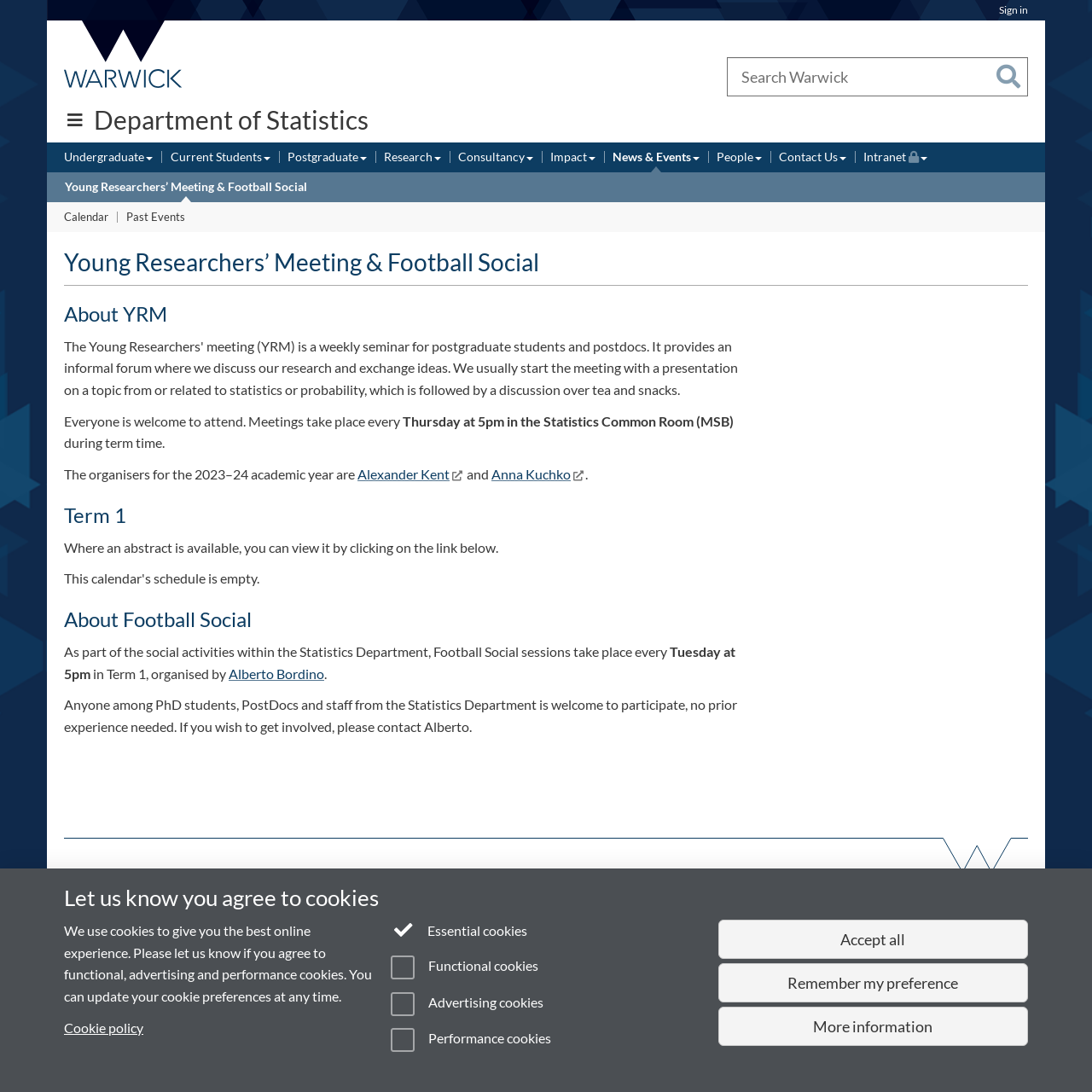Identify the bounding box for the UI element described as: "title="University of Warwick homepage"". Ensure the coordinates are four float numbers between 0 and 1, formatted as [left, top, right, bottom].

[0.051, 0.019, 0.176, 0.081]